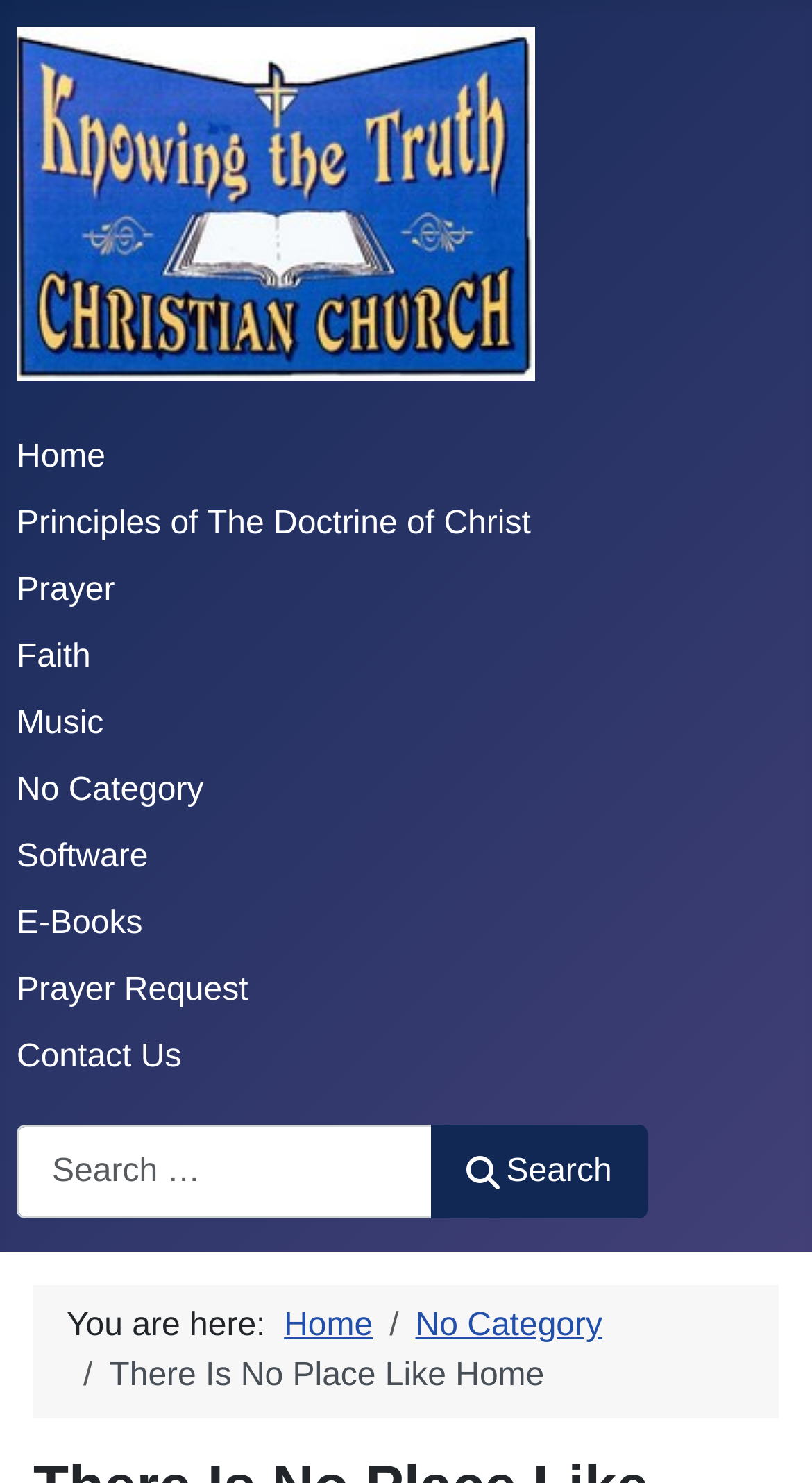Provide the bounding box coordinates for the area that should be clicked to complete the instruction: "visit KTTCC.org".

[0.021, 0.109, 0.659, 0.159]